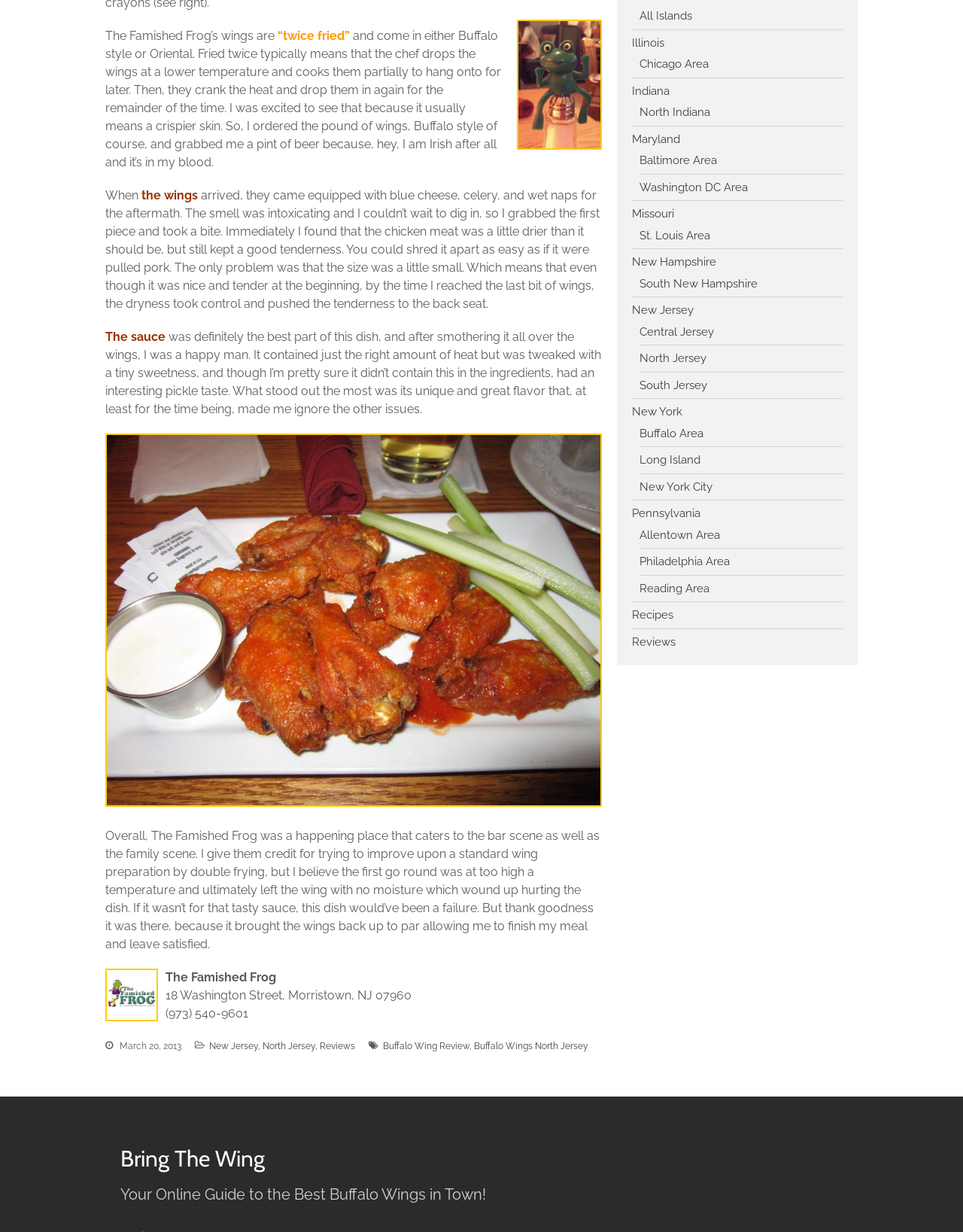From the screenshot, find the bounding box of the UI element matching this description: "Washington DC Area". Supply the bounding box coordinates in the form [left, top, right, bottom], each a float between 0 and 1.

[0.832, 0.275, 0.933, 0.284]